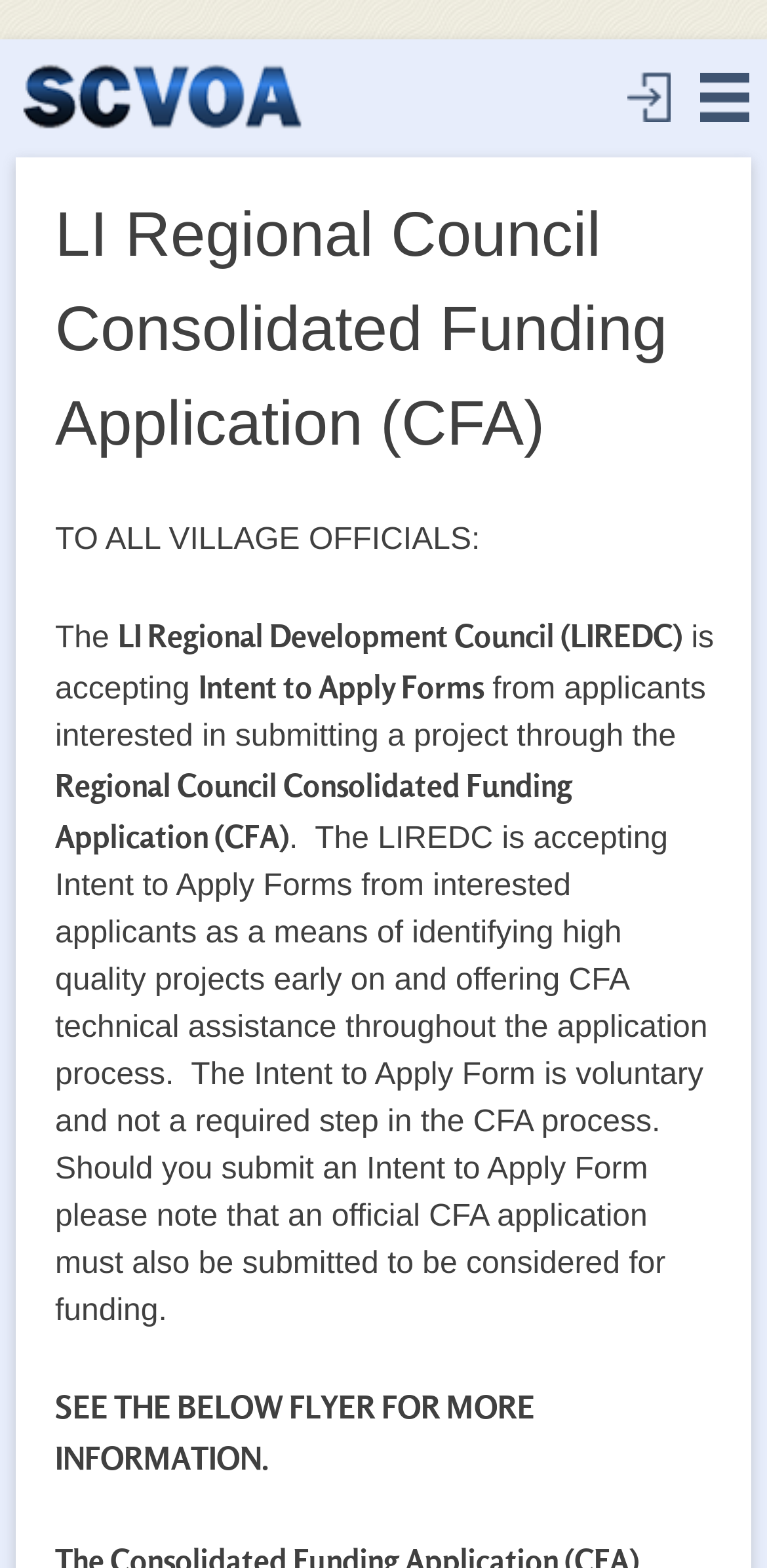Identify the bounding box coordinates of the HTML element based on this description: "Fresh Kitchen 5".

None